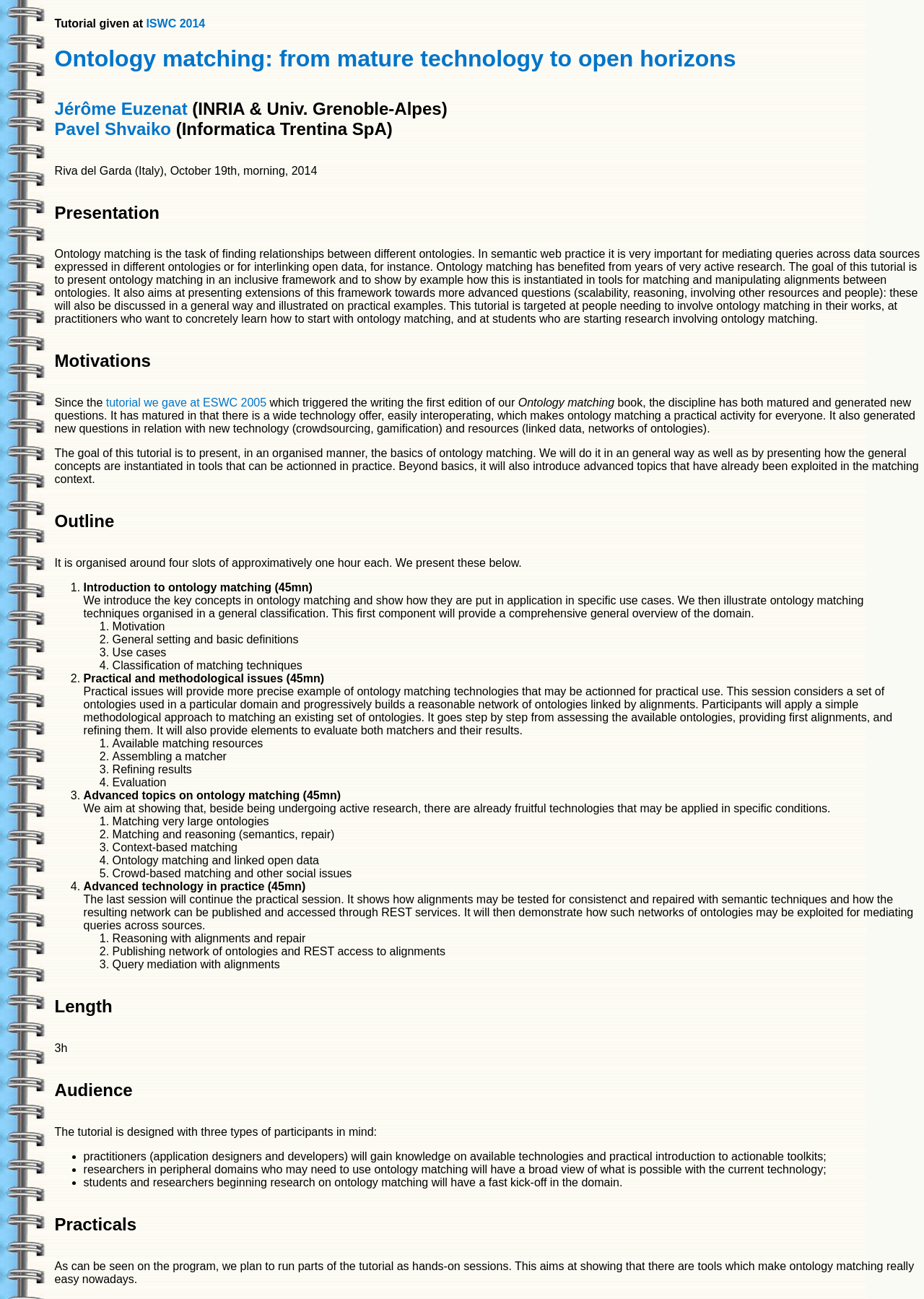How many hours is the tutorial?
Utilize the information in the image to give a detailed answer to the question.

According to the webpage, the length of the tutorial is 3 hours, which is divided into four slots of approximately one hour each.